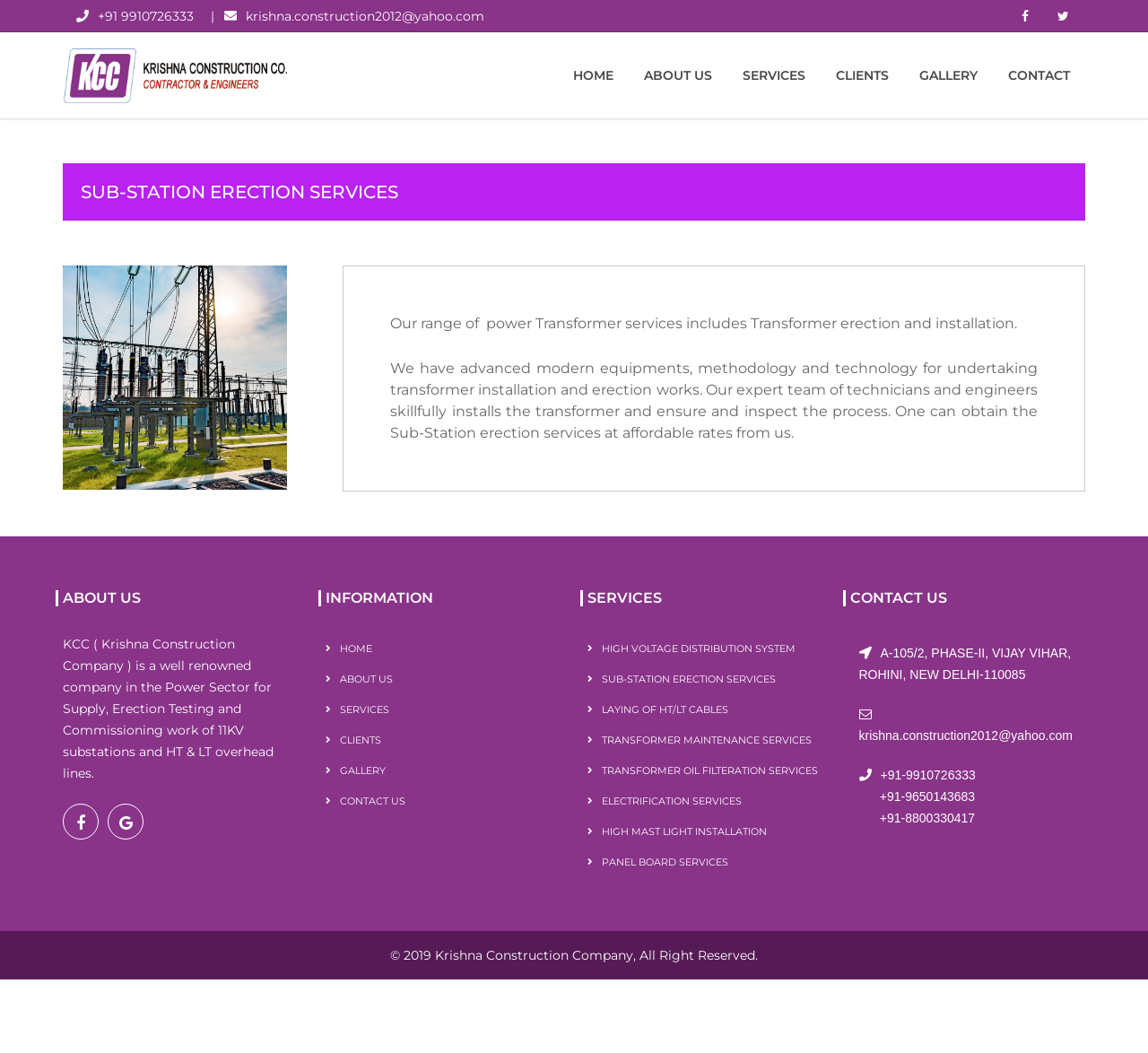Where is the company located?
Please respond to the question with a detailed and thorough explanation.

The company's address is A-105/2, PHASE-II, VIJAY VIHAR, ROHINI, NEW DELHI-110085, which can be found in the contact us section at the bottom of the webpage.